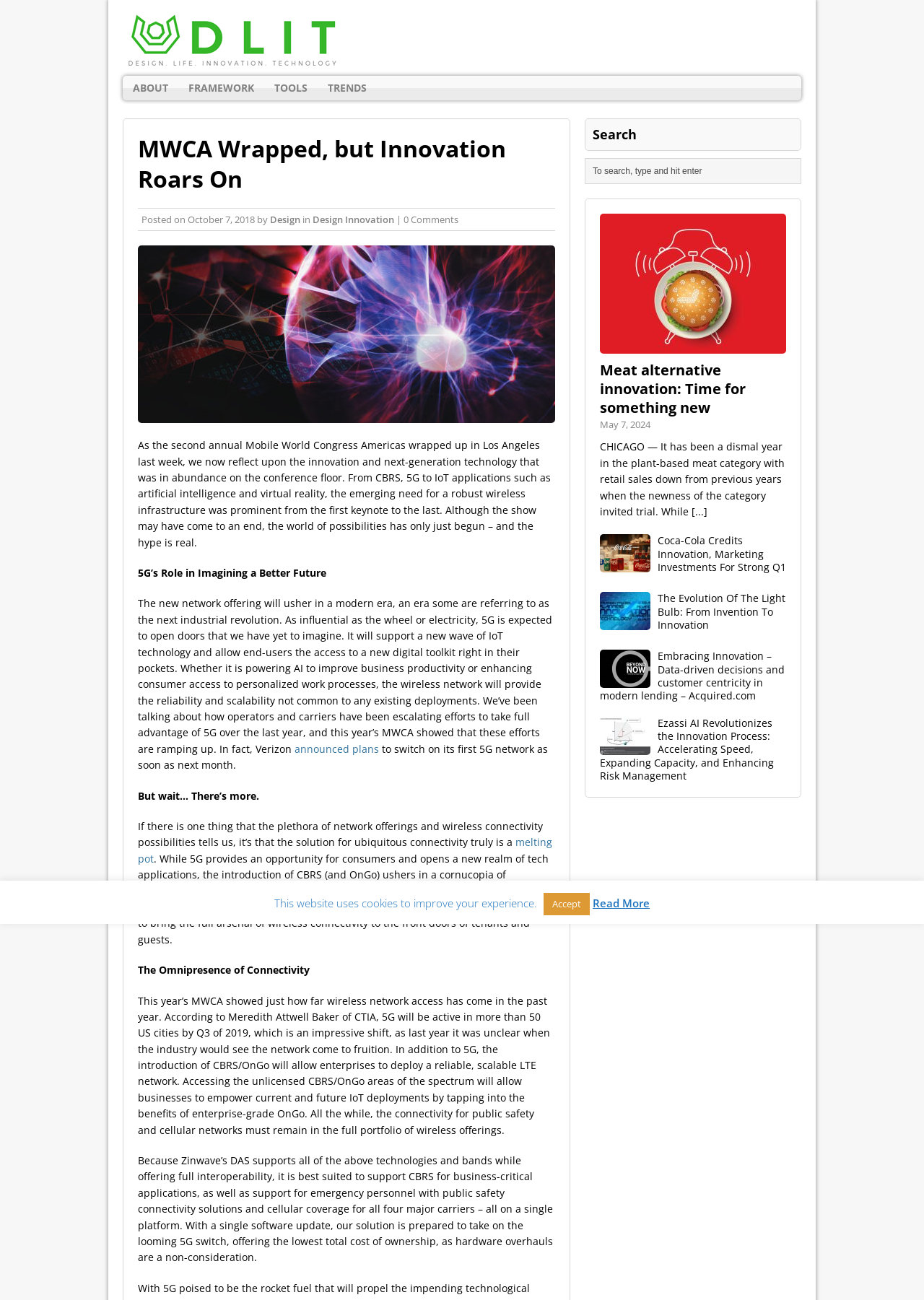Find and provide the bounding box coordinates for the UI element described here: "parent_node: ABOUT title="DLIT"". The coordinates should be given as four float numbers between 0 and 1: [left, top, right, bottom].

[0.117, 0.0, 0.883, 0.058]